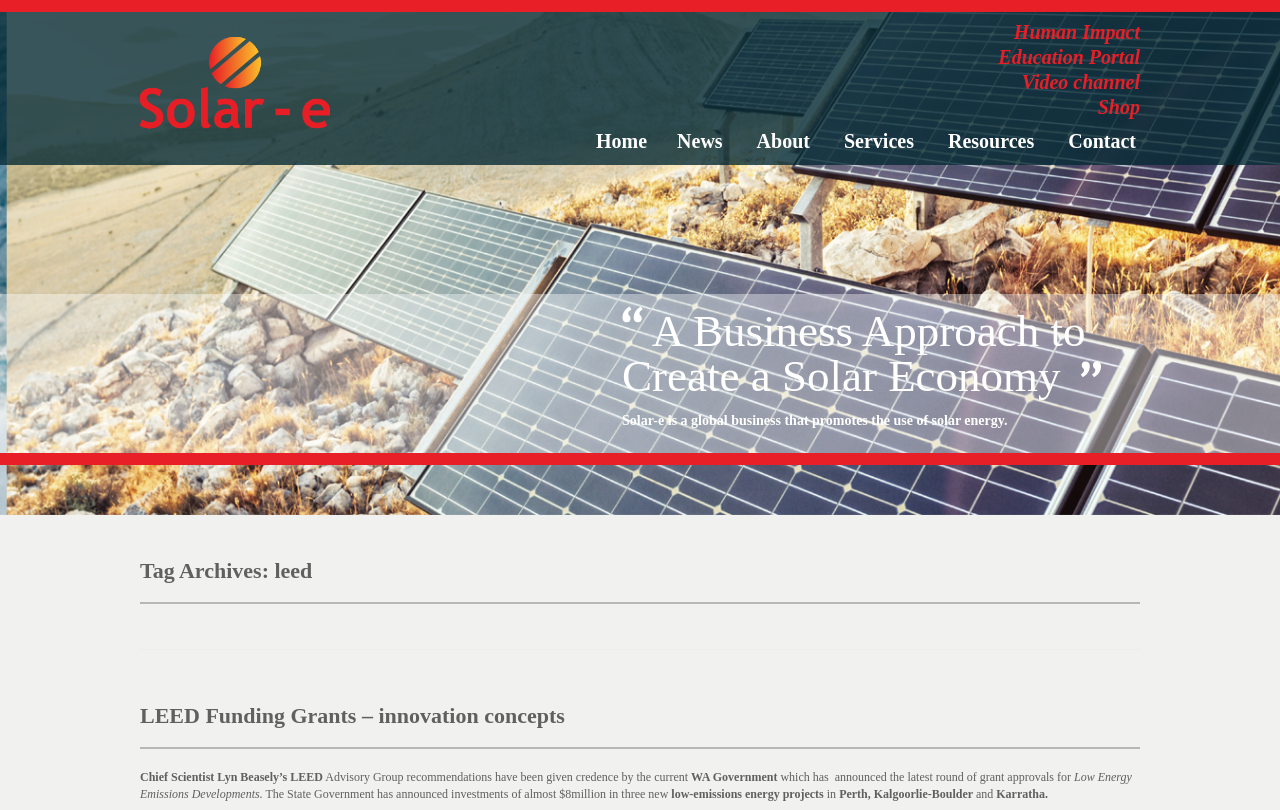Identify and provide the title of the webpage.

Tag Archives: leed